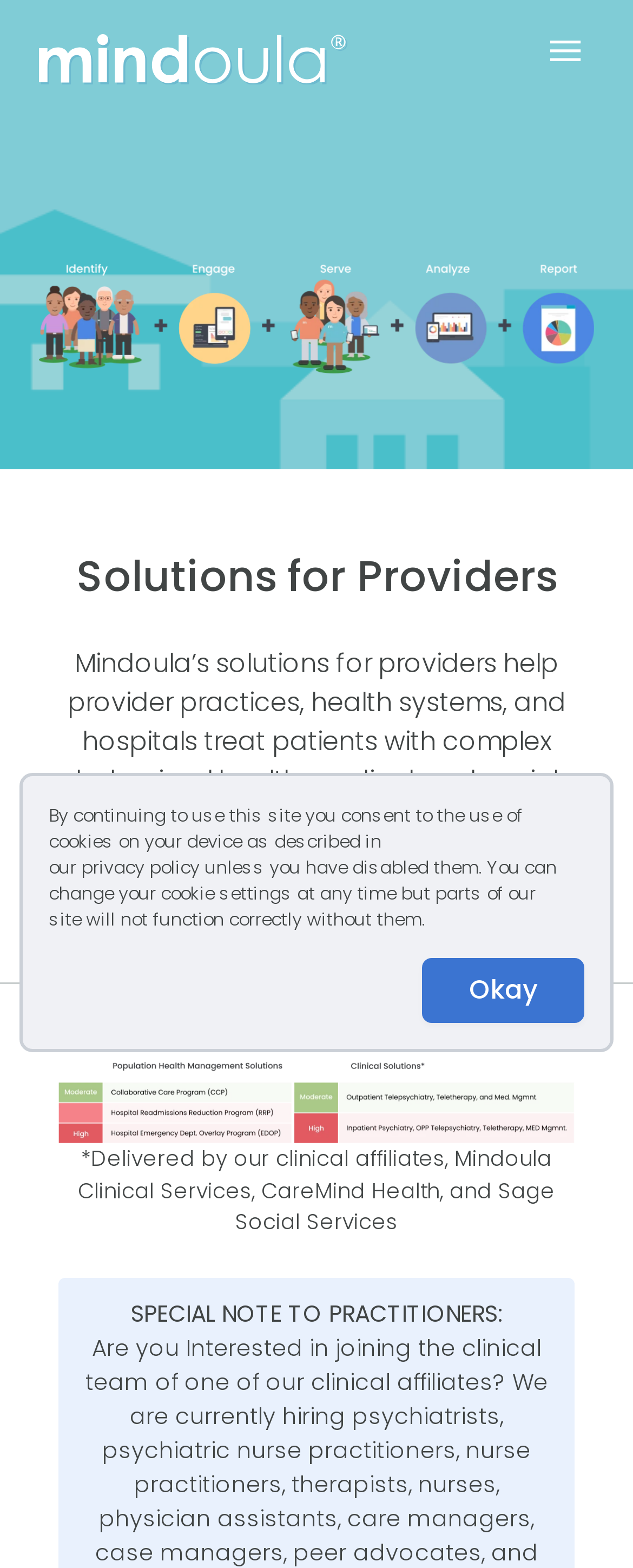From the webpage screenshot, predict the bounding box of the UI element that matches this description: "privacy policy".

[0.121, 0.545, 0.323, 0.561]